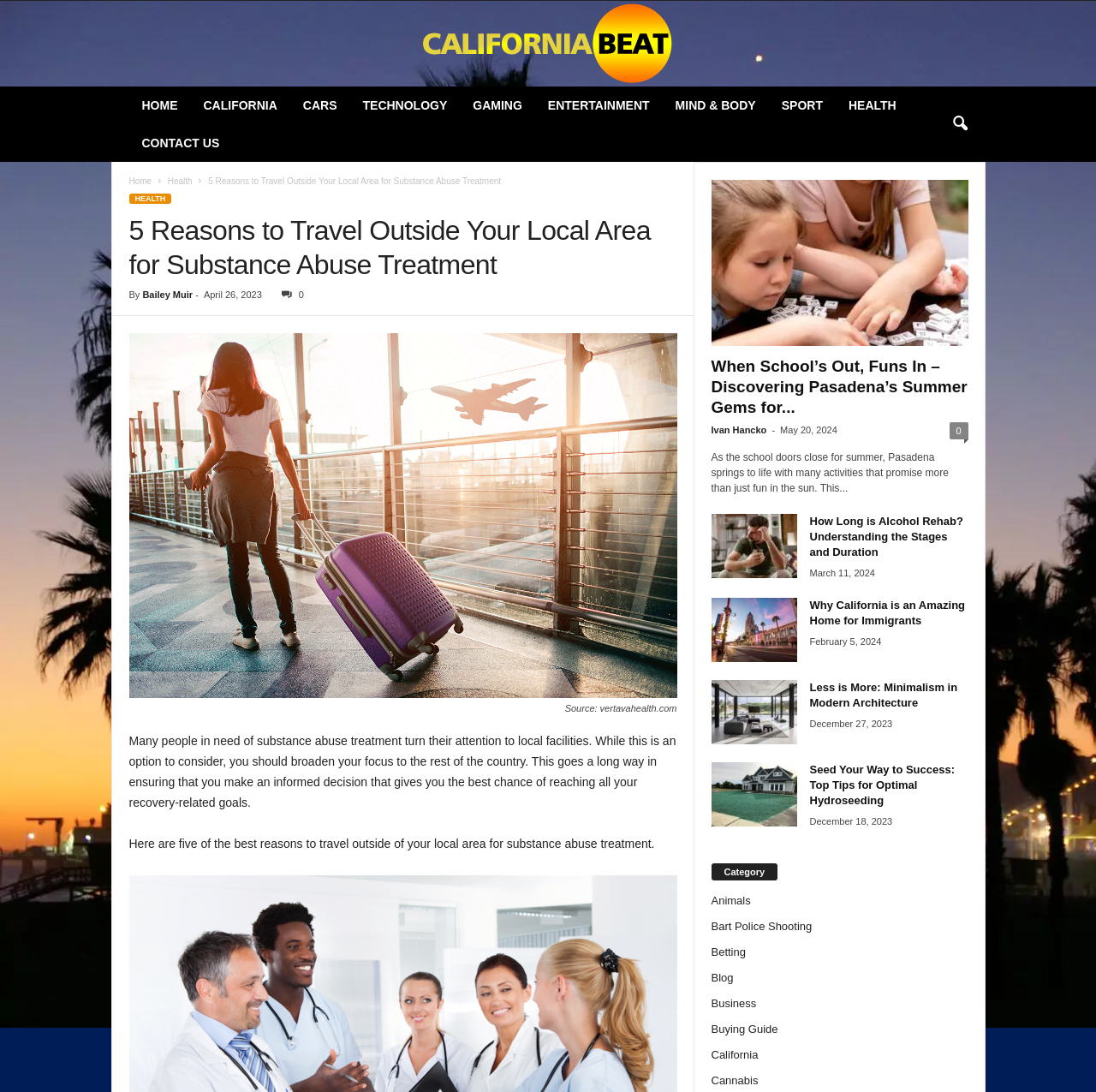Bounding box coordinates are specified in the format (top-left x, top-left y, bottom-right x, bottom-right y). All values are floating point numbers bounded between 0 and 1. Please provide the bounding box coordinate of the region this sentence describes: Health

[0.118, 0.177, 0.157, 0.187]